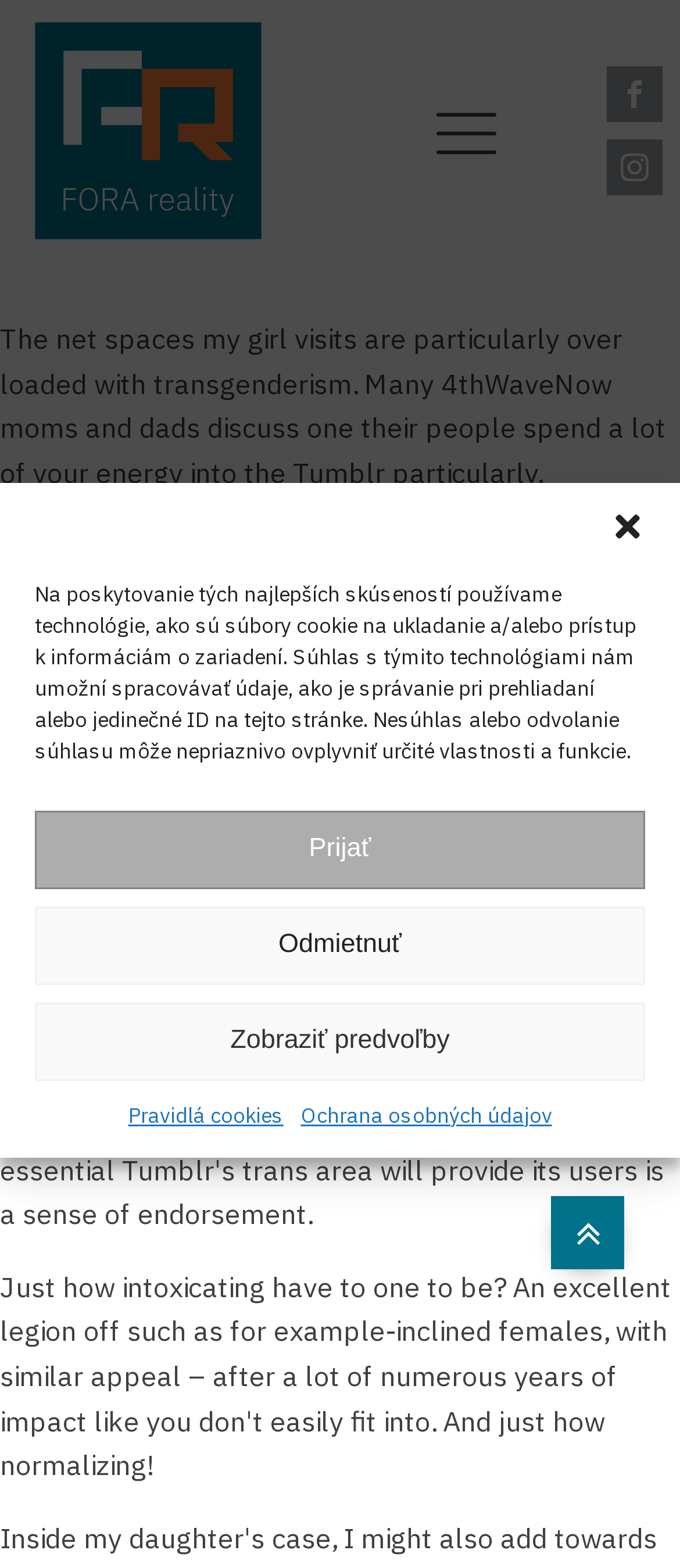Please use the details from the image to answer the following question comprehensively:
What social media platforms are linked on this webpage?

There are links with text 'Visit our Facebook' and 'Visit our Instagram', which indicate that these social media platforms are linked on this webpage.